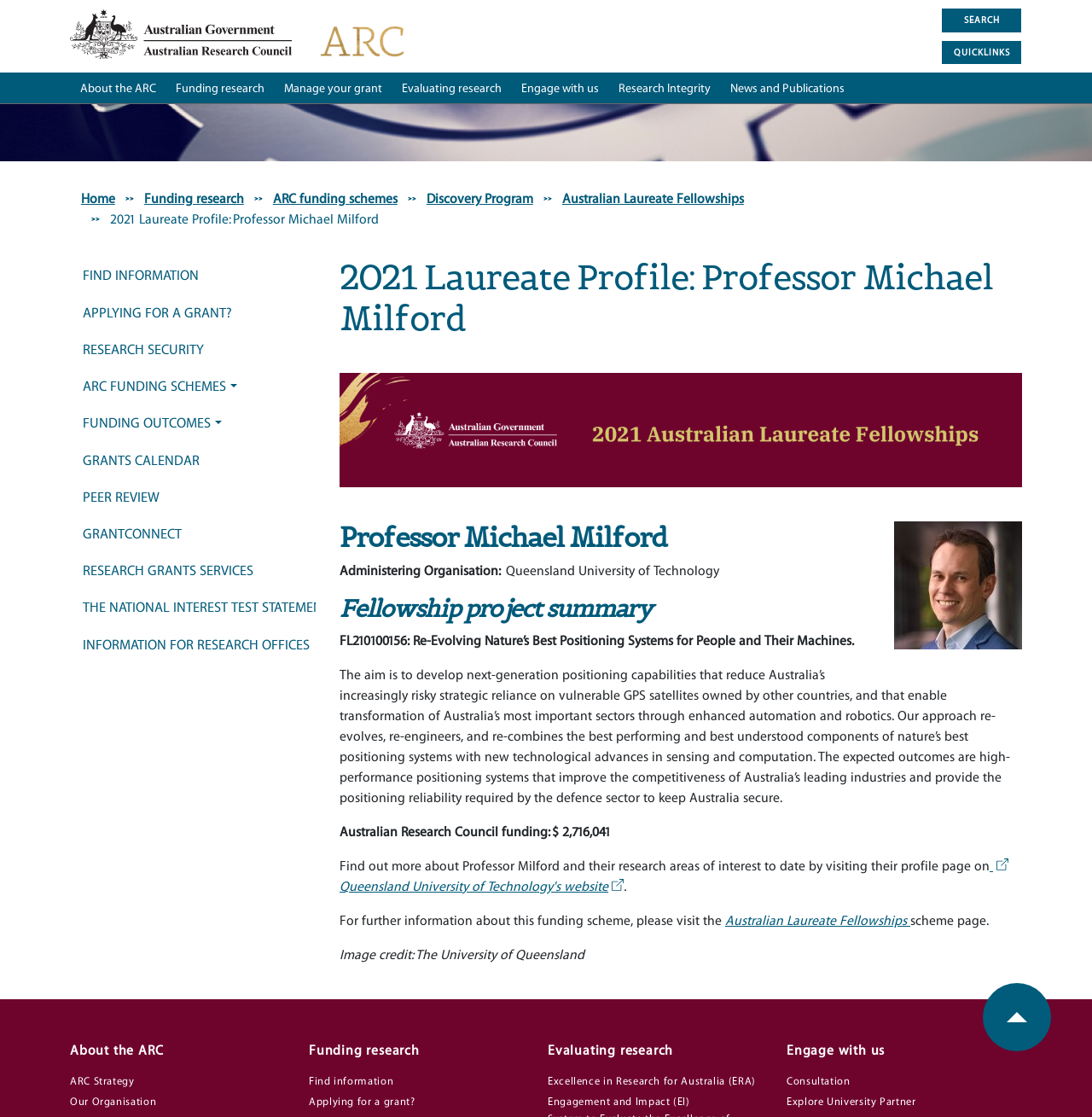Locate the bounding box of the UI element based on this description: "Forgotten Username/Password". Provide four float numbers between 0 and 1 as [left, top, right, bottom].

None